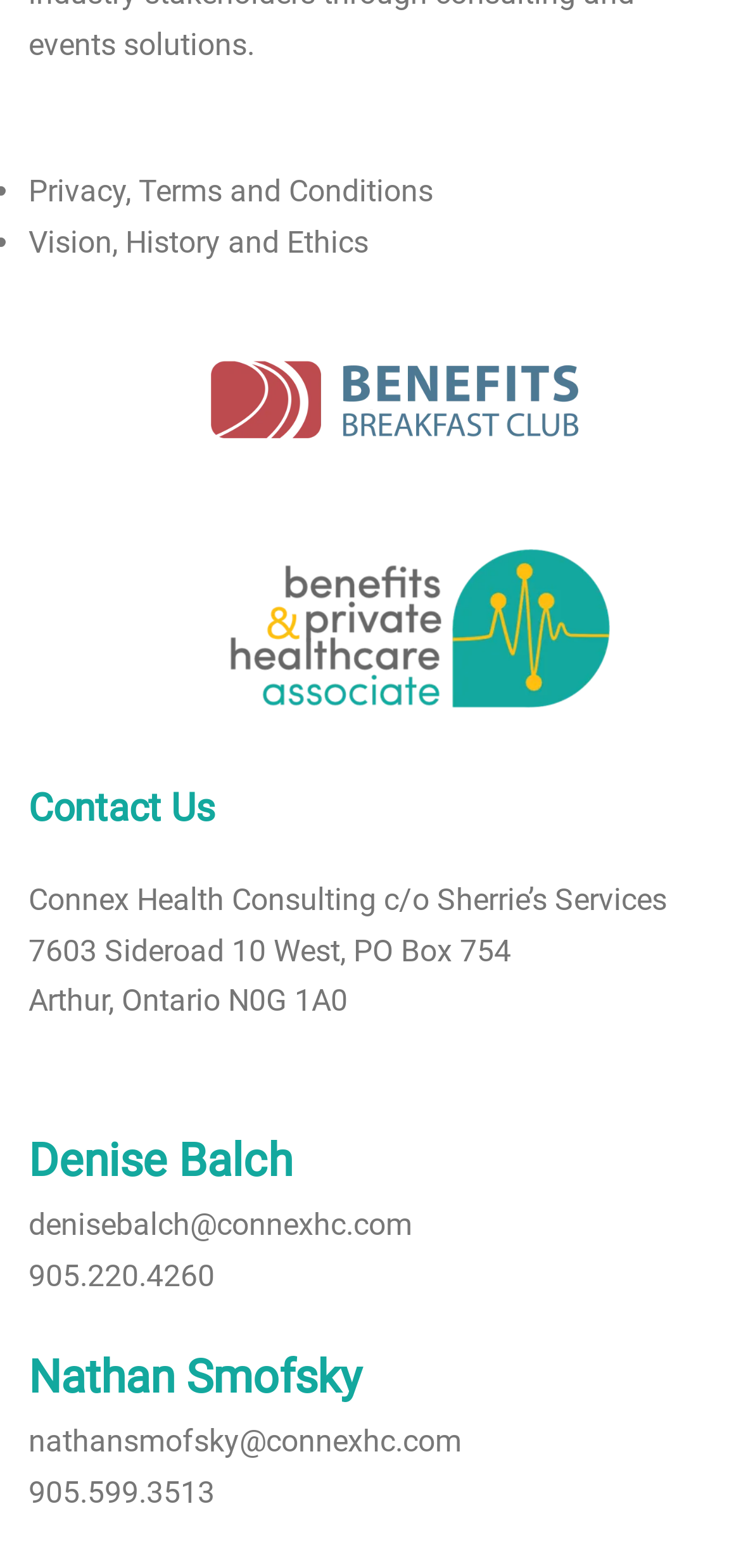What is the company name mentioned in the 'Contact Us' section?
Answer the question using a single word or phrase, according to the image.

Connex Health Consulting